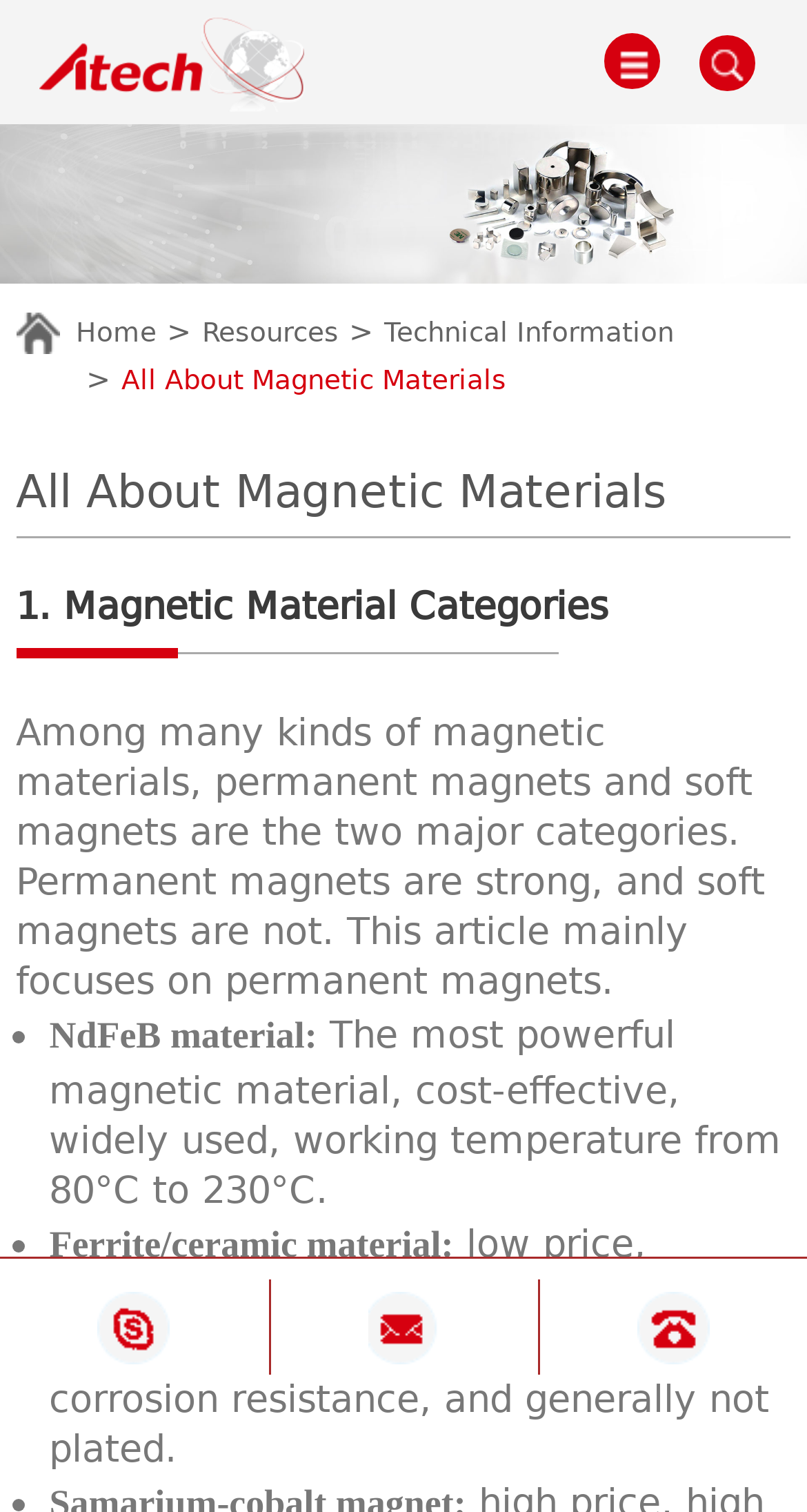What is the purpose of the article?
Please look at the screenshot and answer using one word or phrase.

To focus on permanent magnets